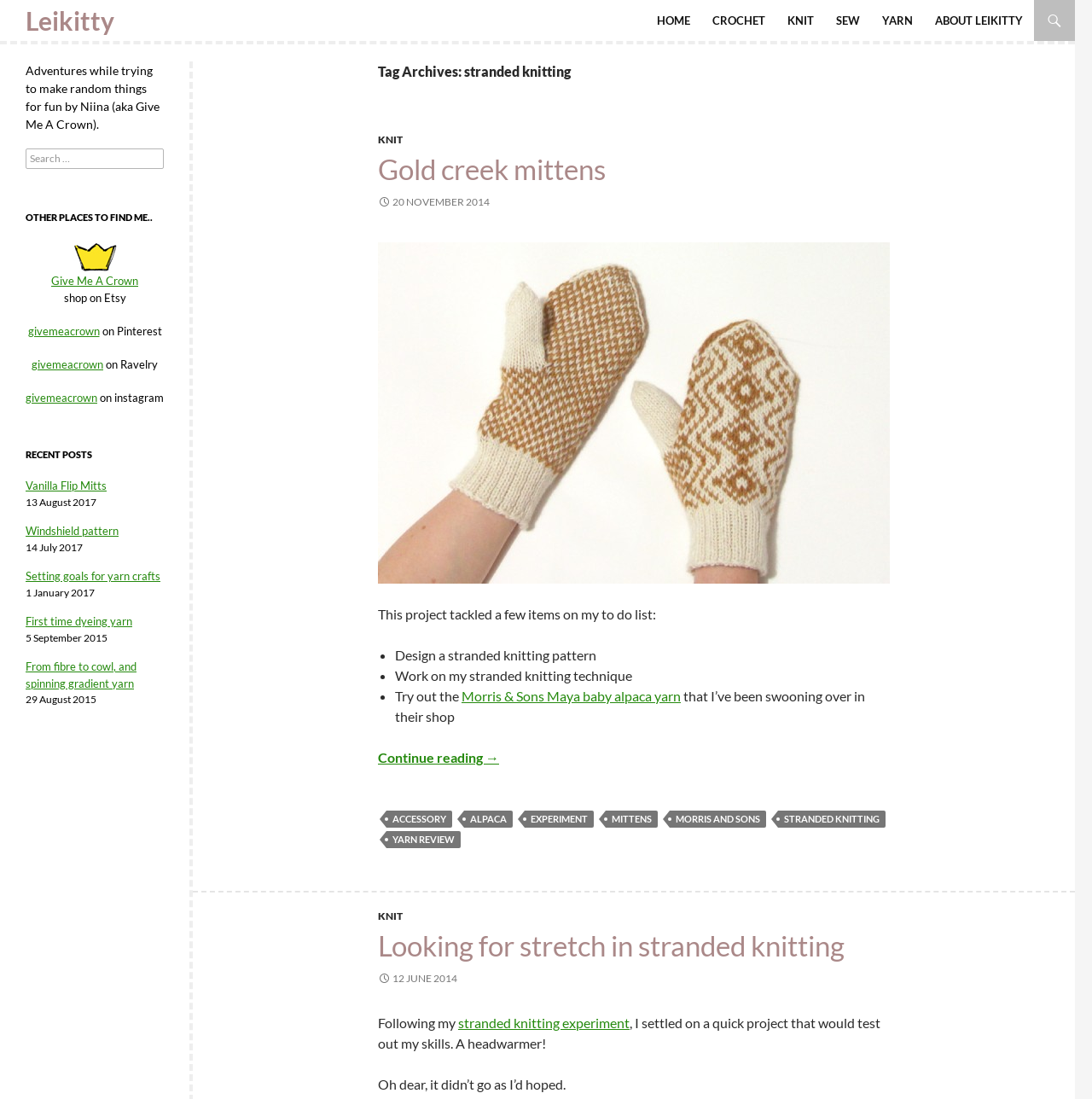Respond to the following question with a brief word or phrase:
What social media platforms is the author active on?

Pinterest, Ravelry, Instagram